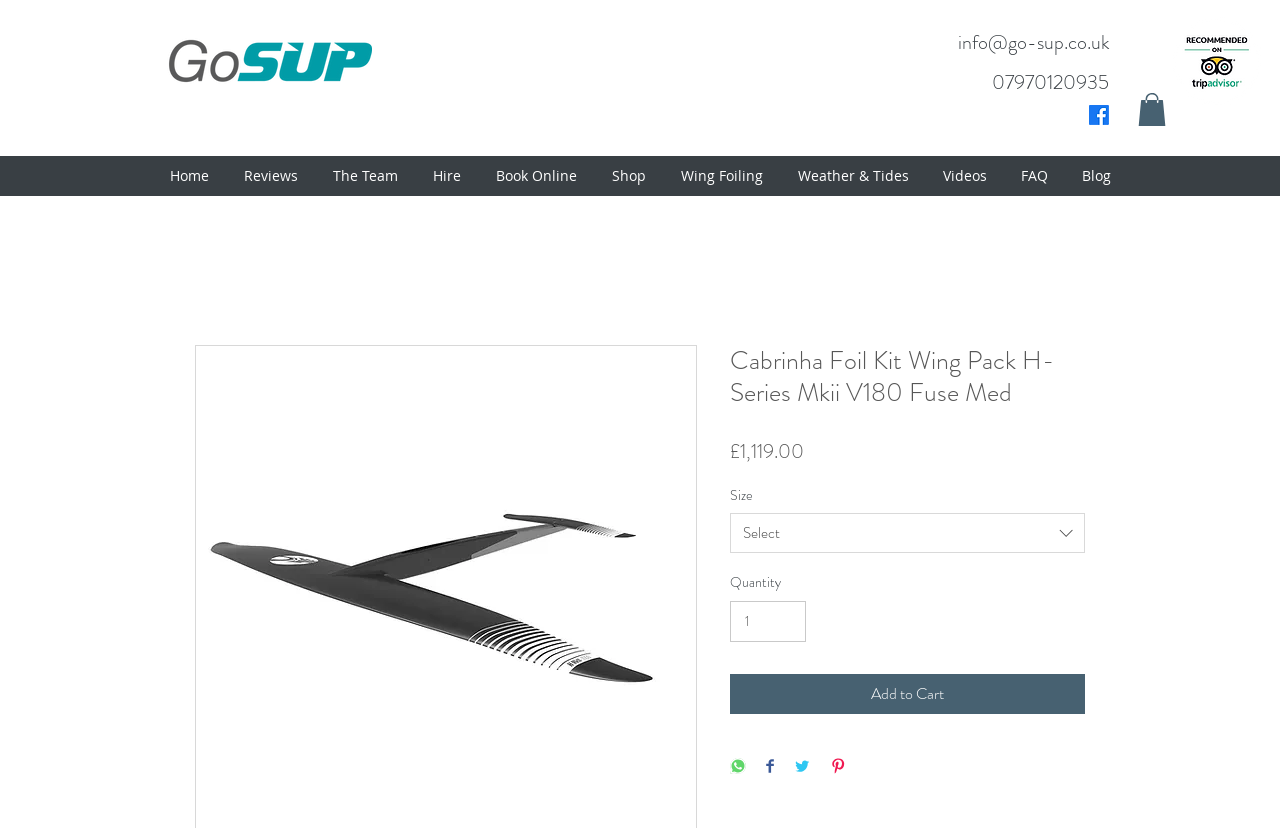How many navigation links are available?
Please answer the question with a detailed response using the information from the screenshot.

I counted the number of navigation links by looking at the site navigation section, which includes links to Home, Reviews, The Team, Hire, Book Online, Shop, Wing Foiling, Weather & Tides, Videos, and FAQ, for a total of 10 links.